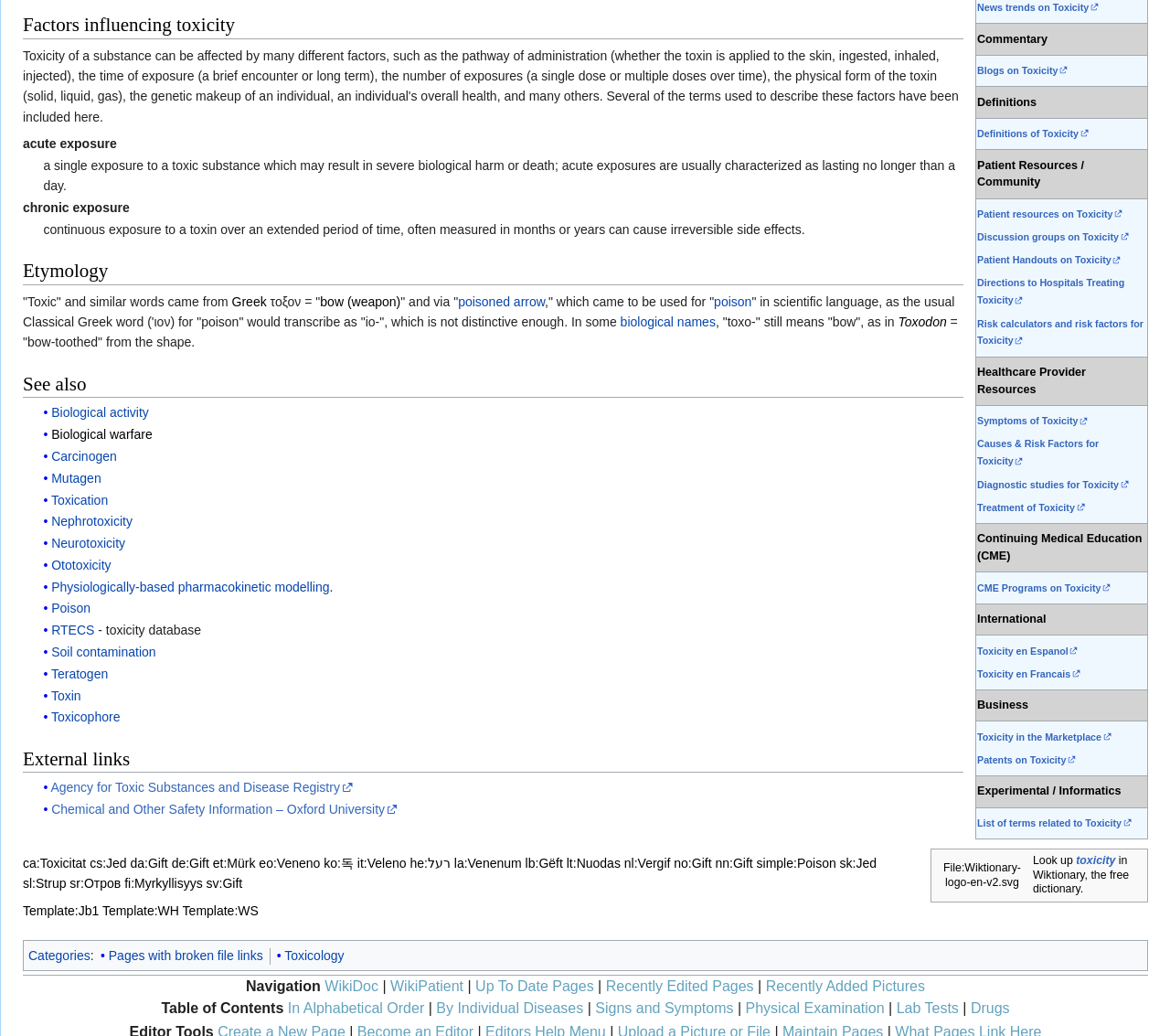What is the purpose of the 'CME Programs on Toxicity' link?
Based on the content of the image, thoroughly explain and answer the question.

The 'CME Programs on Toxicity' link is likely intended for healthcare professionals to access continuing medical education programs related to toxicity, which would help them stay updated on the latest knowledge and best practices in the field.